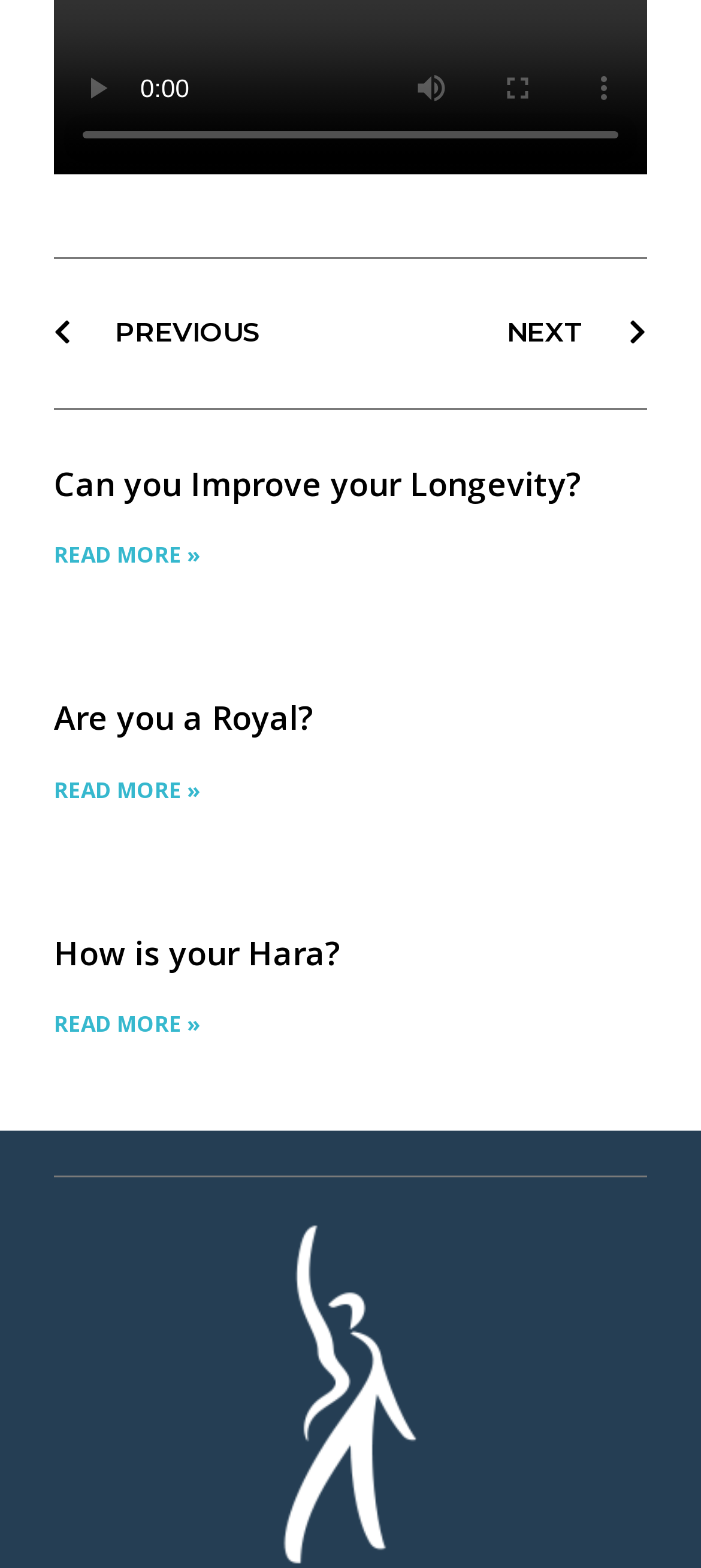Find the bounding box coordinates of the clickable element required to execute the following instruction: "read more about Can you Improve your Longevity?". Provide the coordinates as four float numbers between 0 and 1, i.e., [left, top, right, bottom].

[0.077, 0.344, 0.287, 0.365]